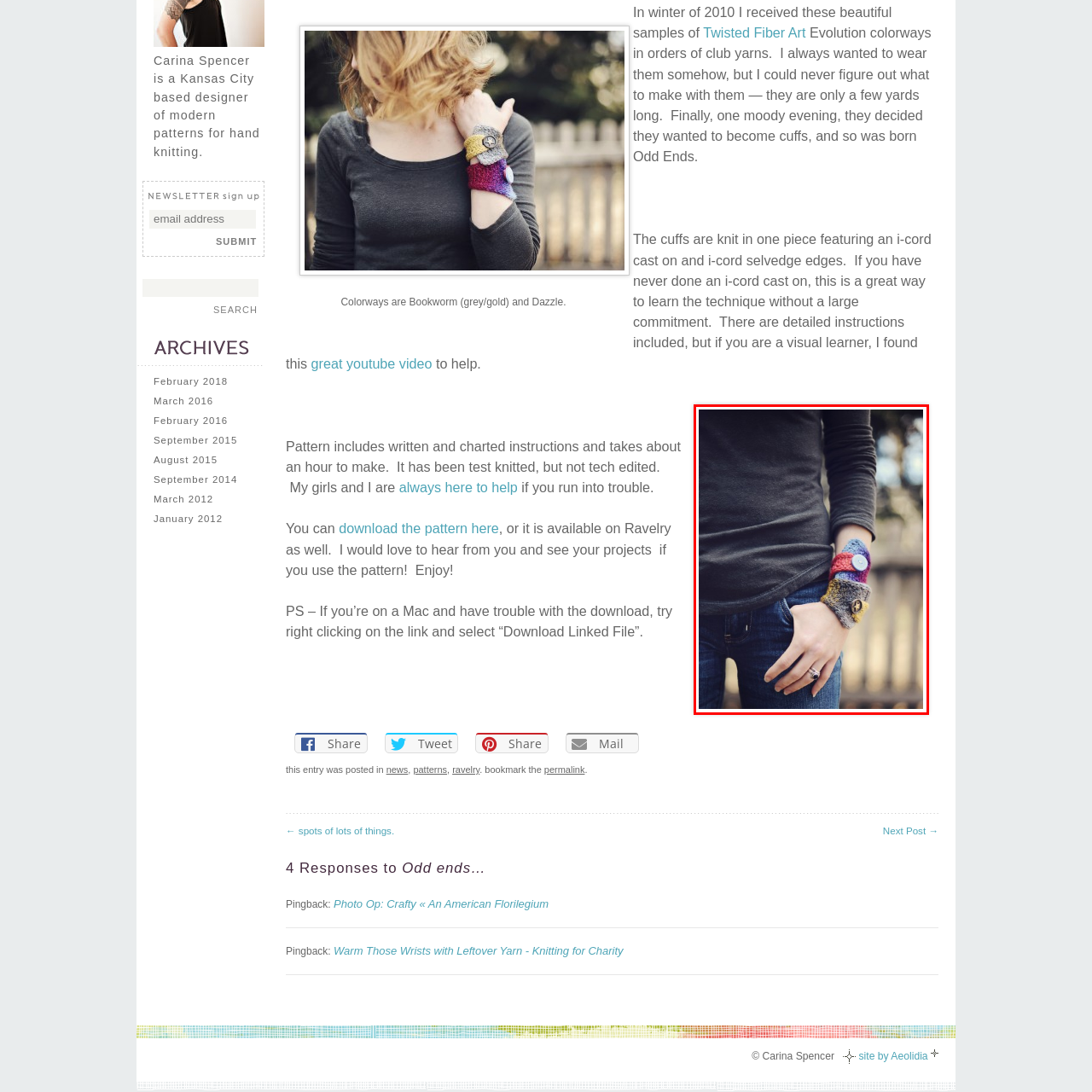Focus on the image within the purple boundary, What is the inspiration behind the knitting project? 
Answer briefly using one word or phrase.

Yarn remnants